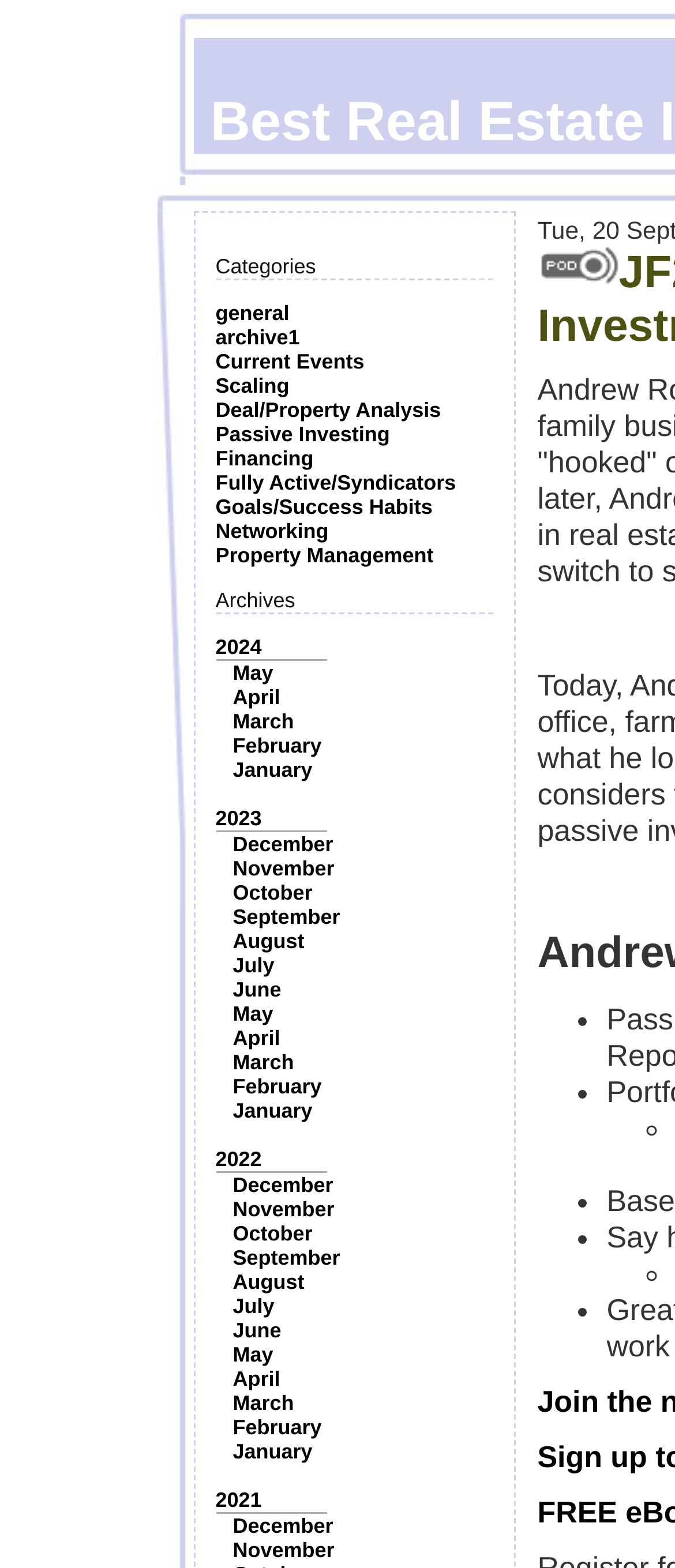Select the bounding box coordinates of the element I need to click to carry out the following instruction: "Read about 'Deal/Property Analysis'".

[0.319, 0.254, 0.653, 0.269]